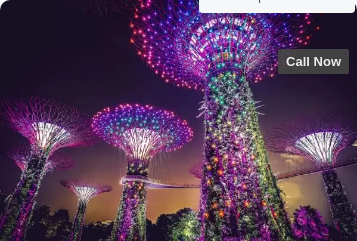What colors are the Supertrees glowing in?
Respond with a short answer, either a single word or a phrase, based on the image.

Purple, pink, and blue